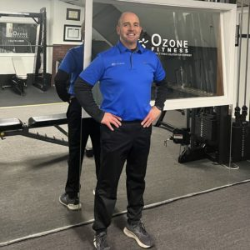What is Robert's profession?
Based on the image, respond with a single word or phrase.

Certified strength and conditioning specialist